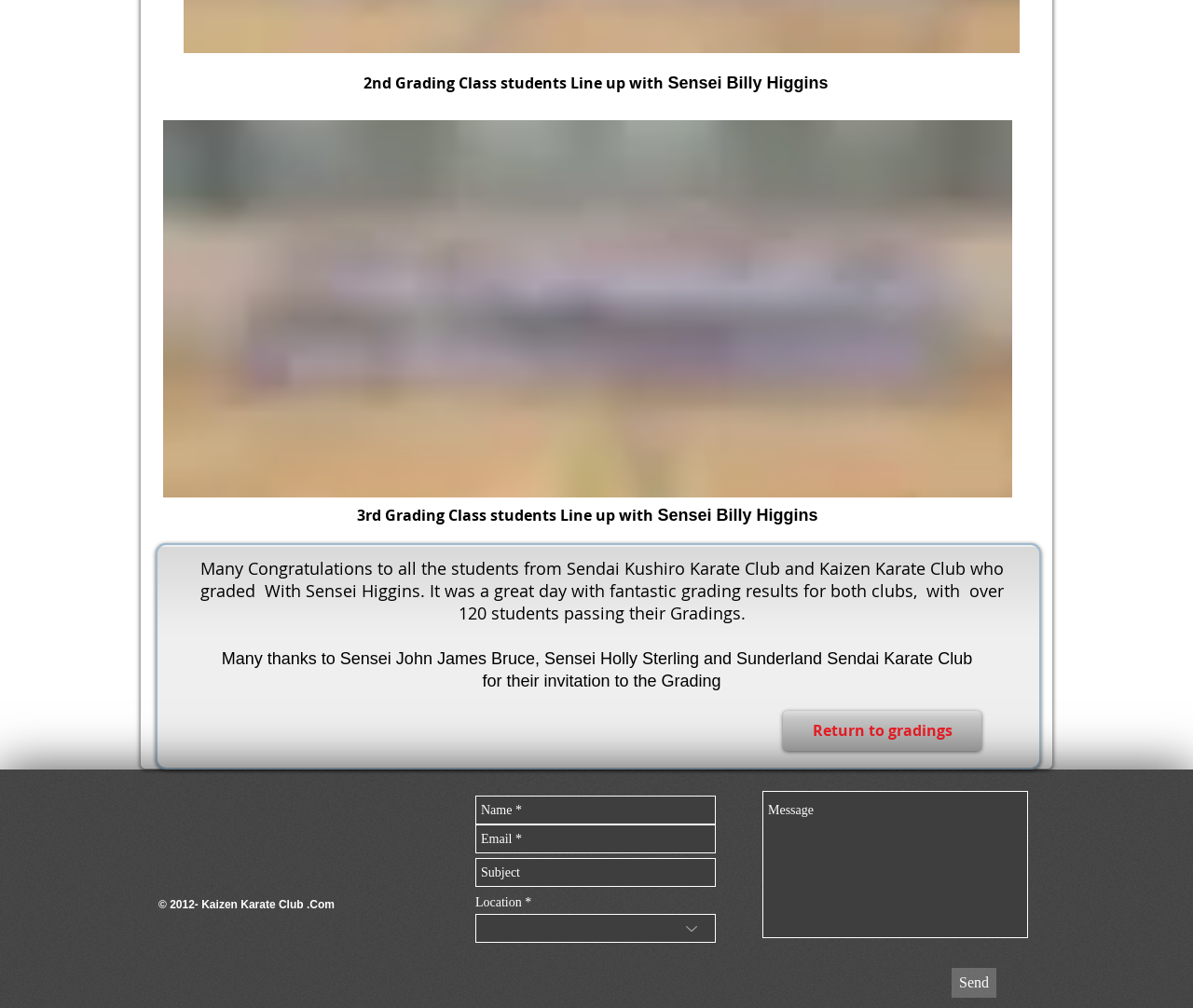Indicate the bounding box coordinates of the element that must be clicked to execute the instruction: "Enter your name". The coordinates should be given as four float numbers between 0 and 1, i.e., [left, top, right, bottom].

[0.398, 0.789, 0.6, 0.818]